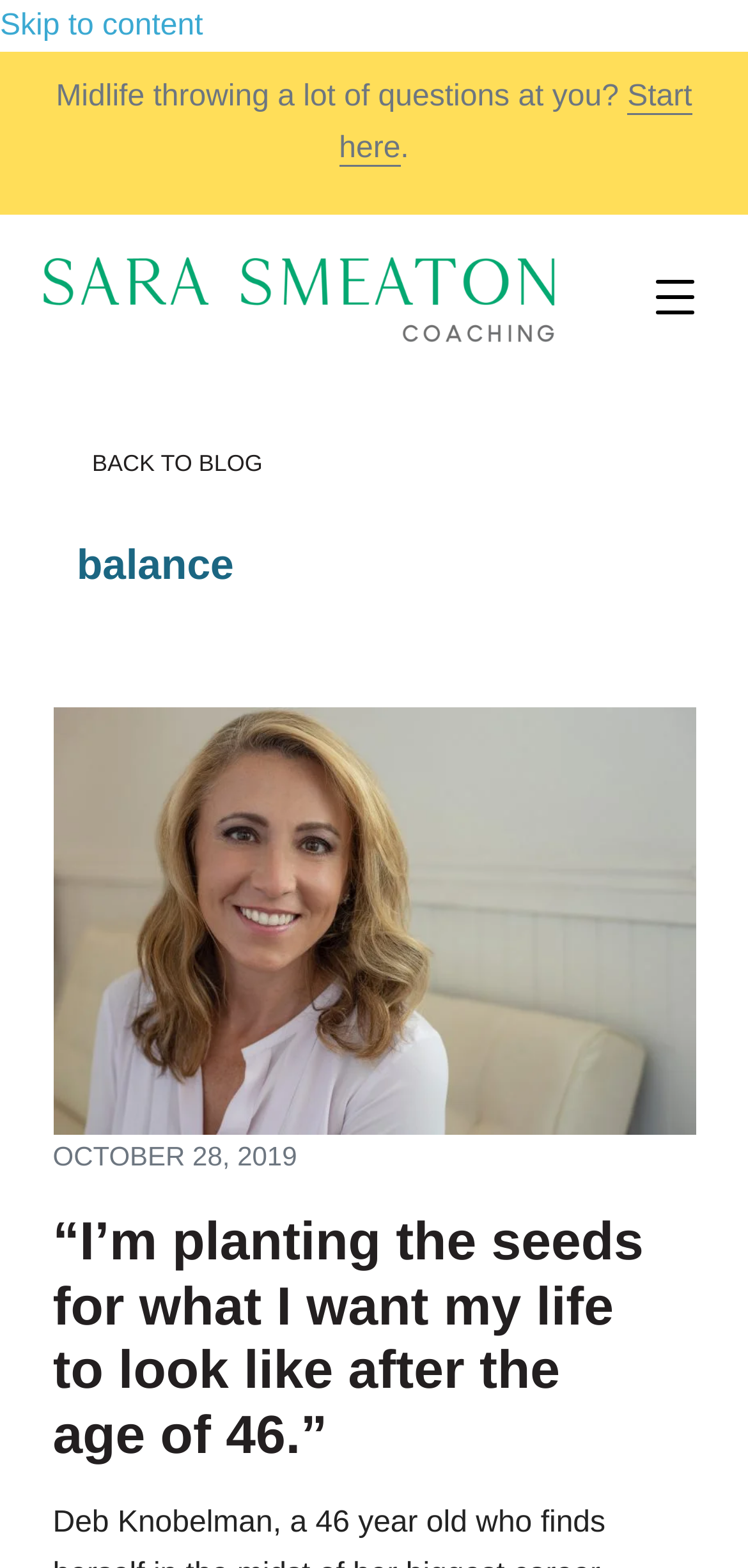Predict the bounding box coordinates of the UI element that matches this description: "Start here". The coordinates should be in the format [left, top, right, bottom] with each value between 0 and 1.

[0.453, 0.052, 0.925, 0.107]